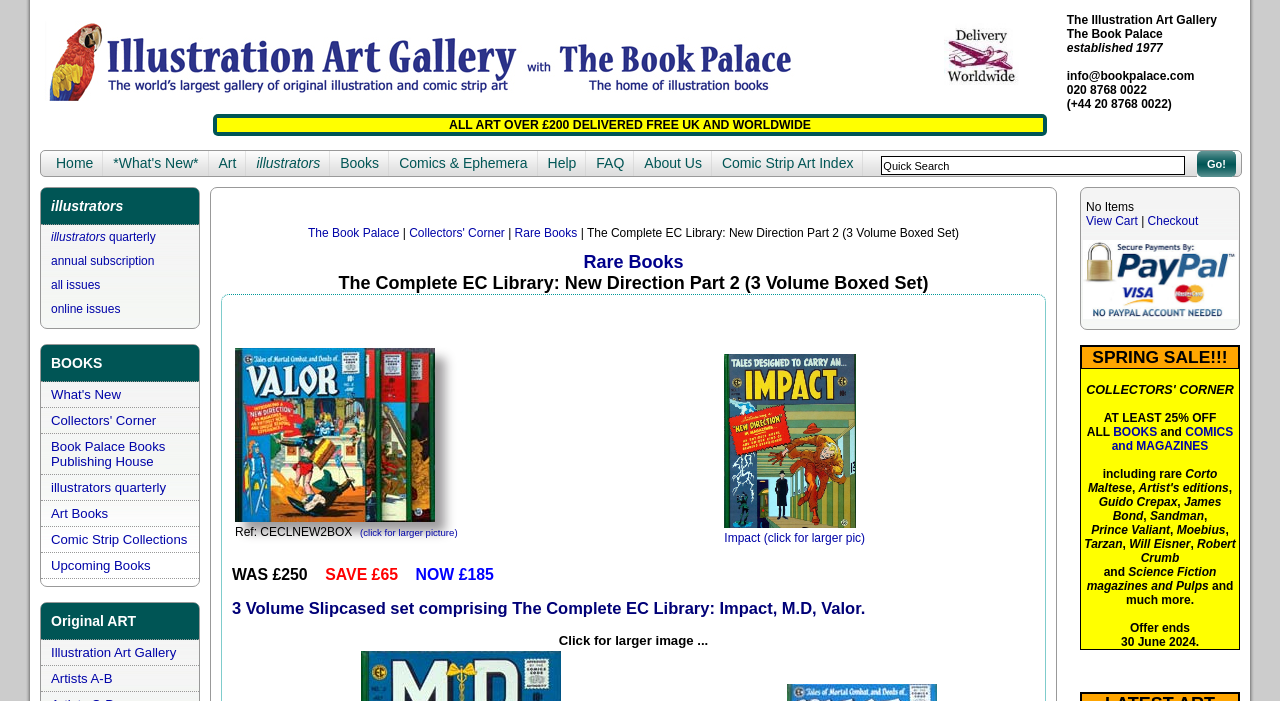Determine the bounding box coordinates for the area you should click to complete the following instruction: "View the cart".

[0.848, 0.305, 0.889, 0.325]